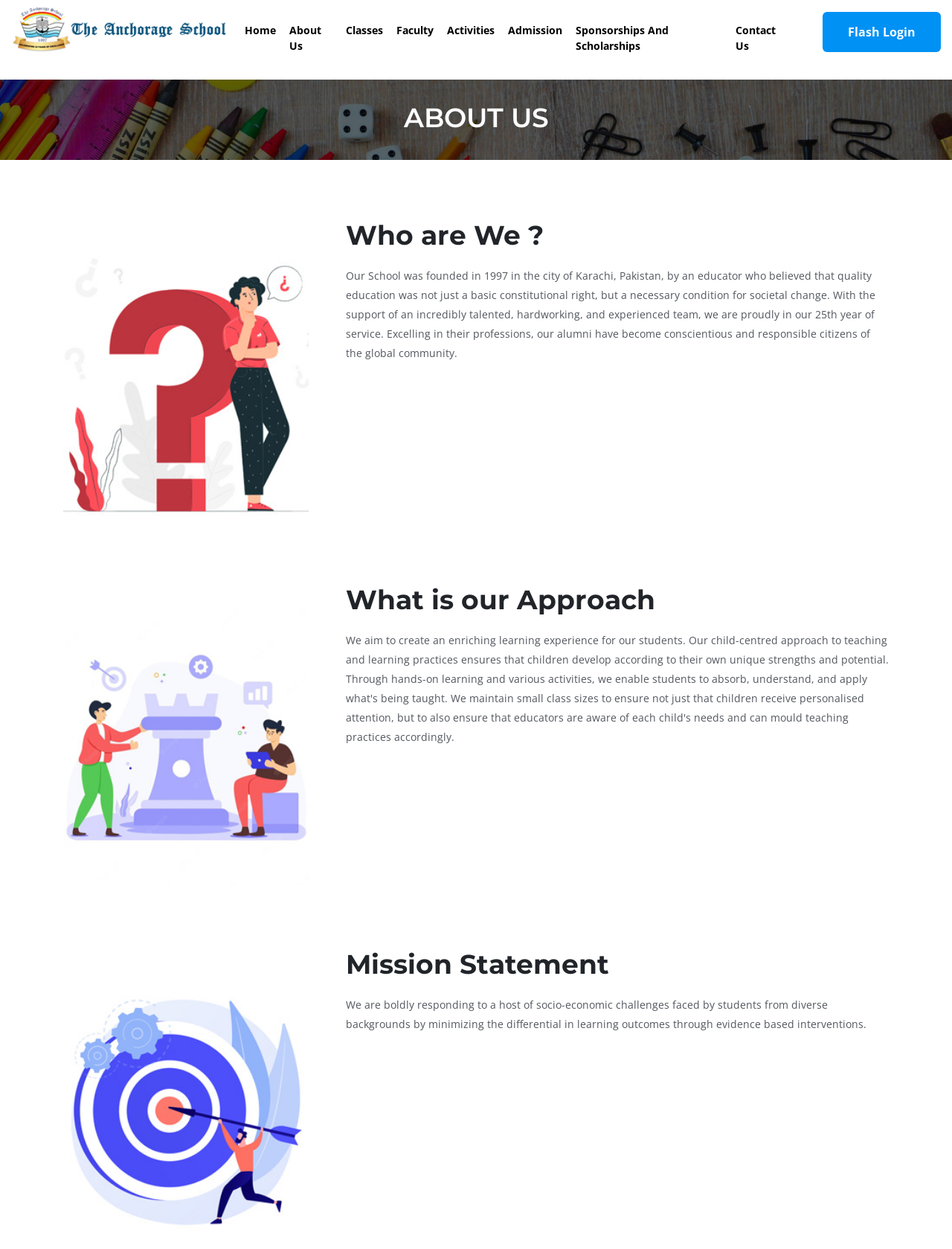Determine the bounding box coordinates of the element's region needed to click to follow the instruction: "learn about the school's mission". Provide these coordinates as four float numbers between 0 and 1, formatted as [left, top, right, bottom].

[0.363, 0.759, 0.934, 0.797]